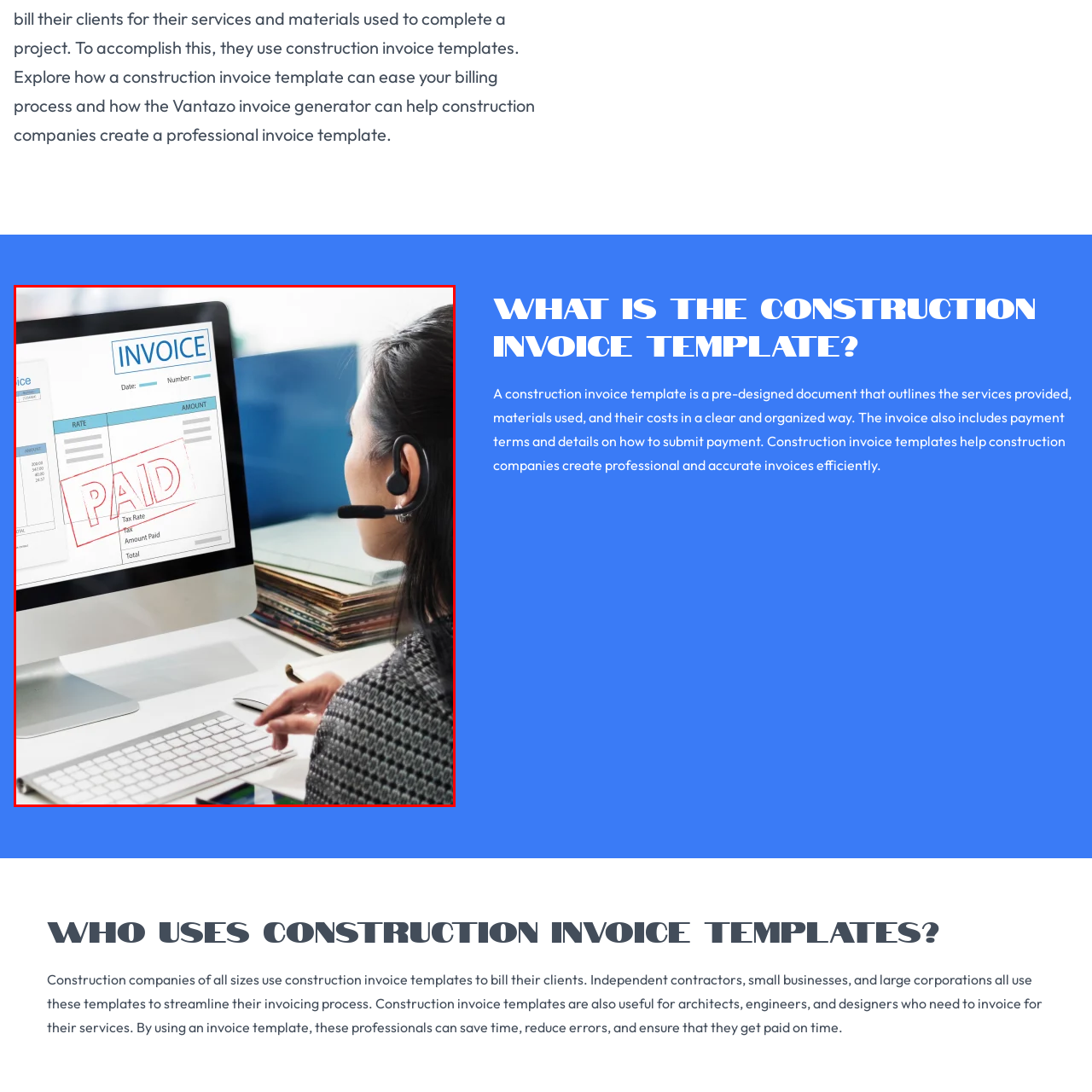Explain in detail what is depicted in the image within the red-bordered box.

The image showcases a person sitting at a desk, intently viewing a computer screen displaying a construction invoice. Prominently across the invoice is the bold red stamp labeled "PAID," indicating the completion of payment for services rendered. The invoice layout includes sections for "RATE" and "AMOUNT," with spaces designated for tax rates and total amounts. This scene reflects the professional setting of construction companies, independent contractors, and other professionals who utilize such invoices to streamline their billing processes. The individual, wearing a headset, suggests engagement in a professional conversation, possibly regarding invoice inquiries or payments, amidst organized paperwork in the background, emphasizing a structured work environment.